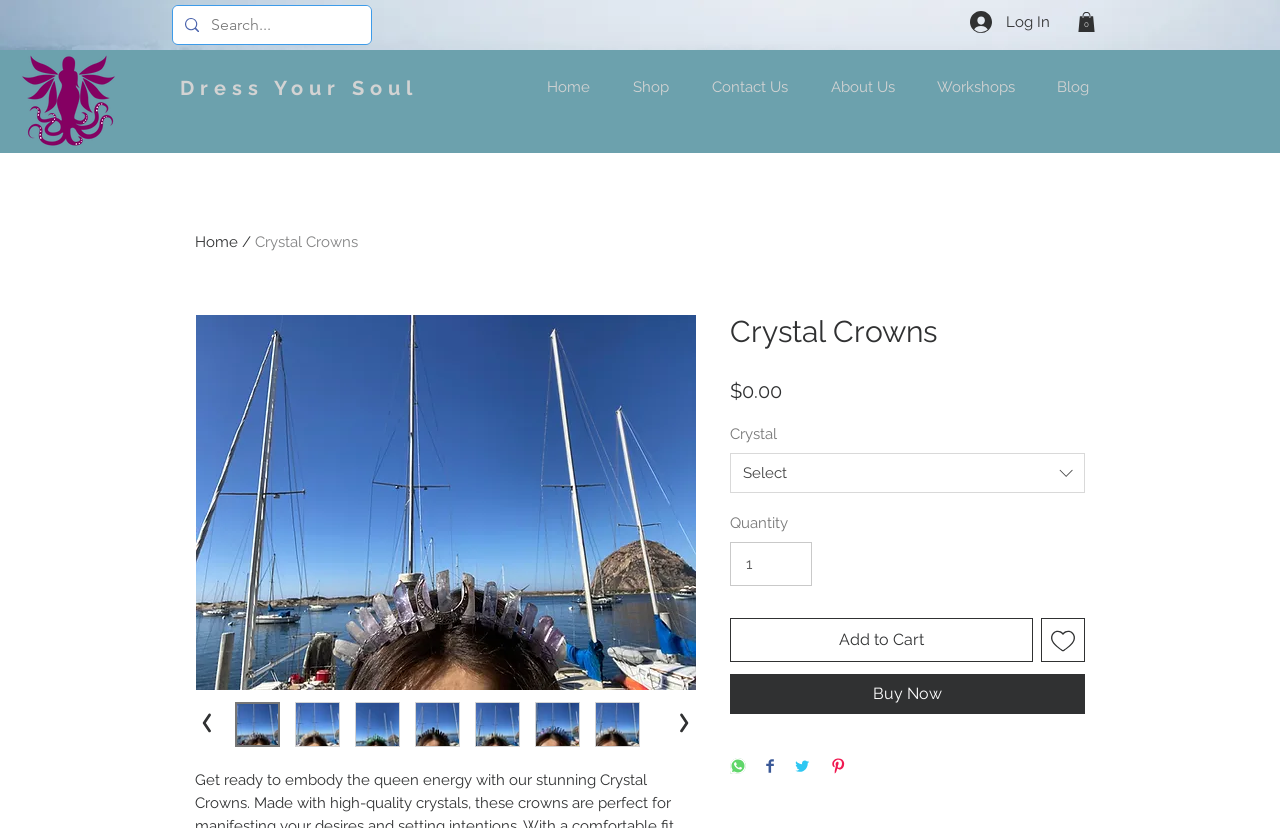Answer the question below using just one word or a short phrase: 
What is the minimum quantity of crystal crowns you can buy?

1